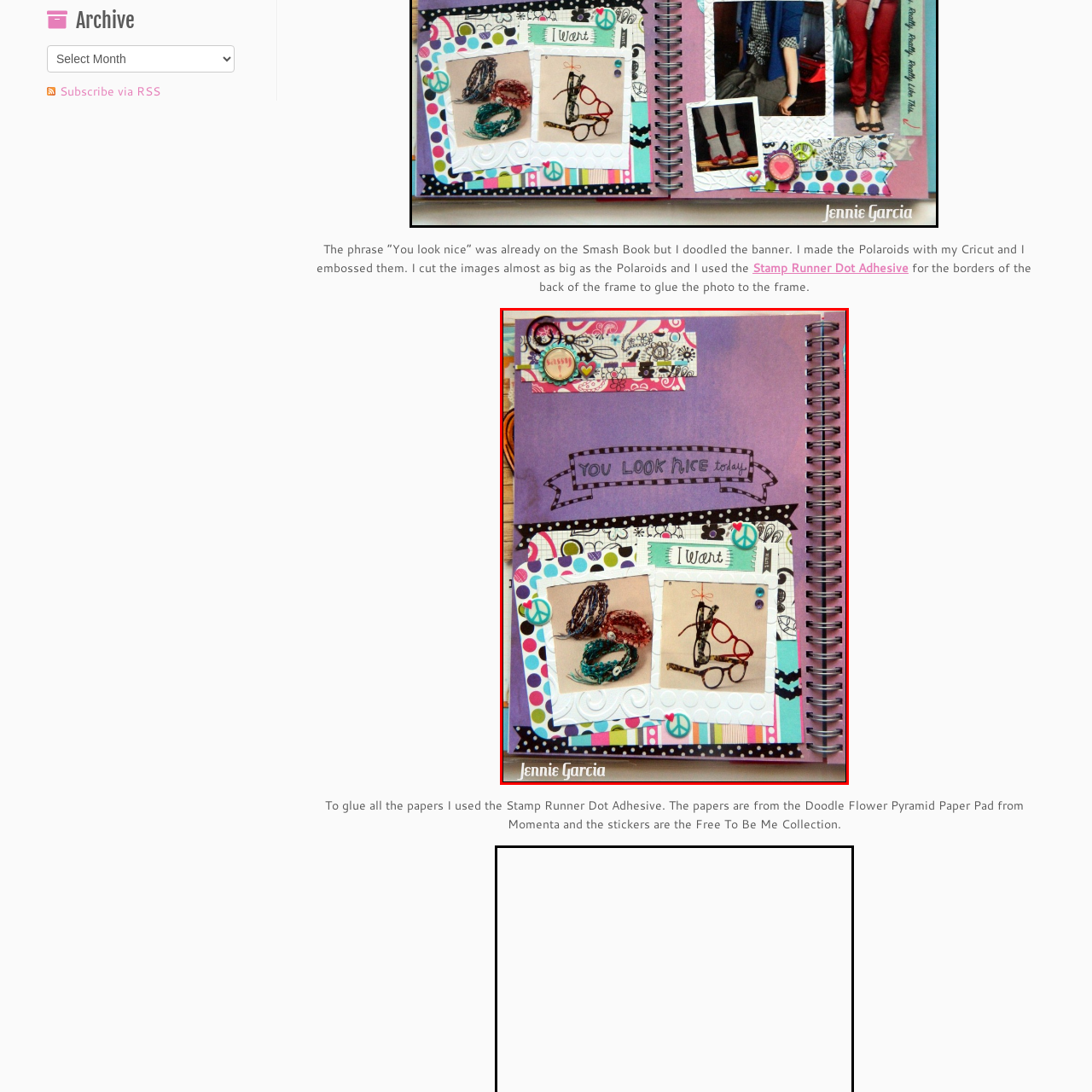What is written on the small blue label?
Examine the red-bounded area in the image carefully and respond to the question with as much detail as possible.

Above the left photo, there is a small blue label that reads 'I went'. This label hints at a personal story or memory tied to the items displayed in the photo.